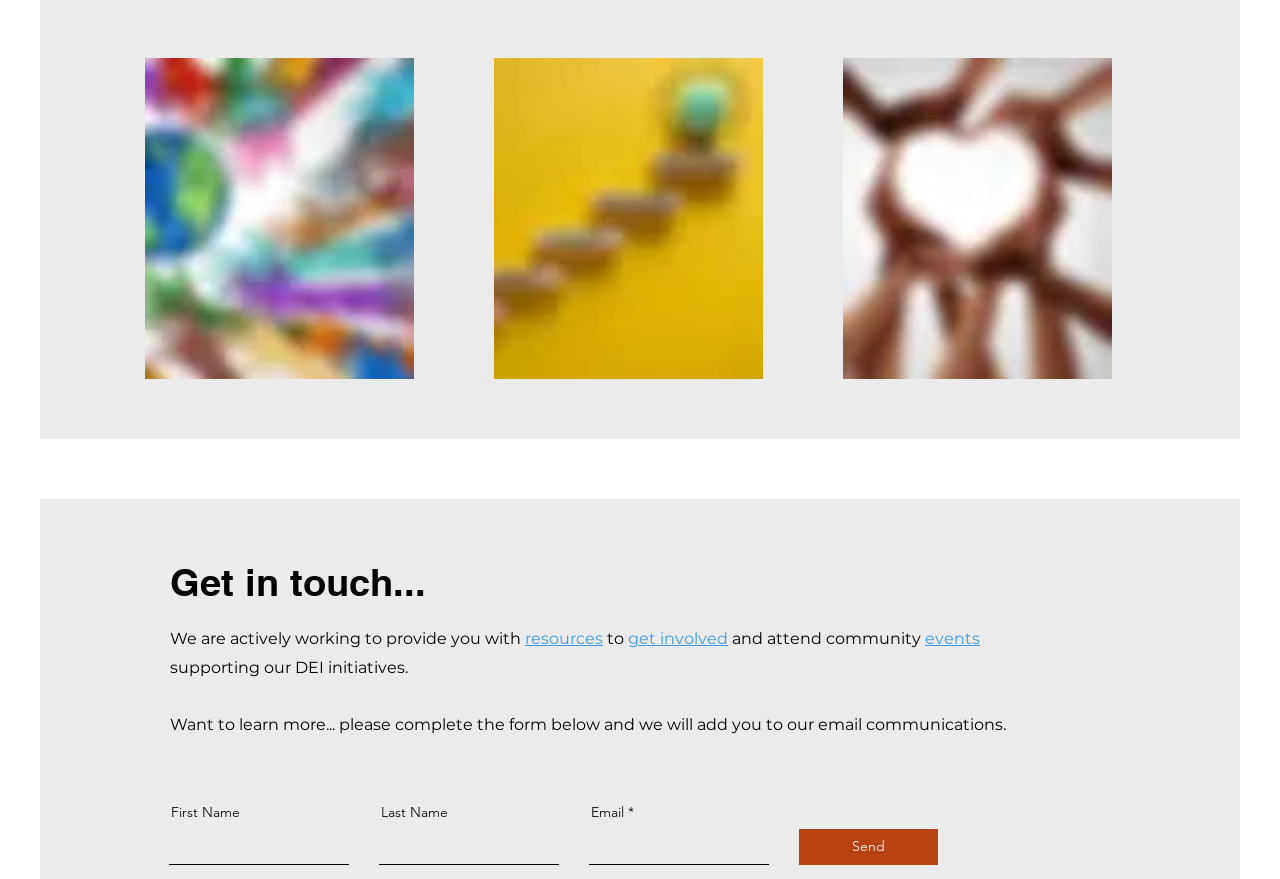Identify the bounding box coordinates for the UI element described by the following text: "get involved". Provide the coordinates as four float numbers between 0 and 1, in the format [left, top, right, bottom].

[0.491, 0.716, 0.569, 0.737]